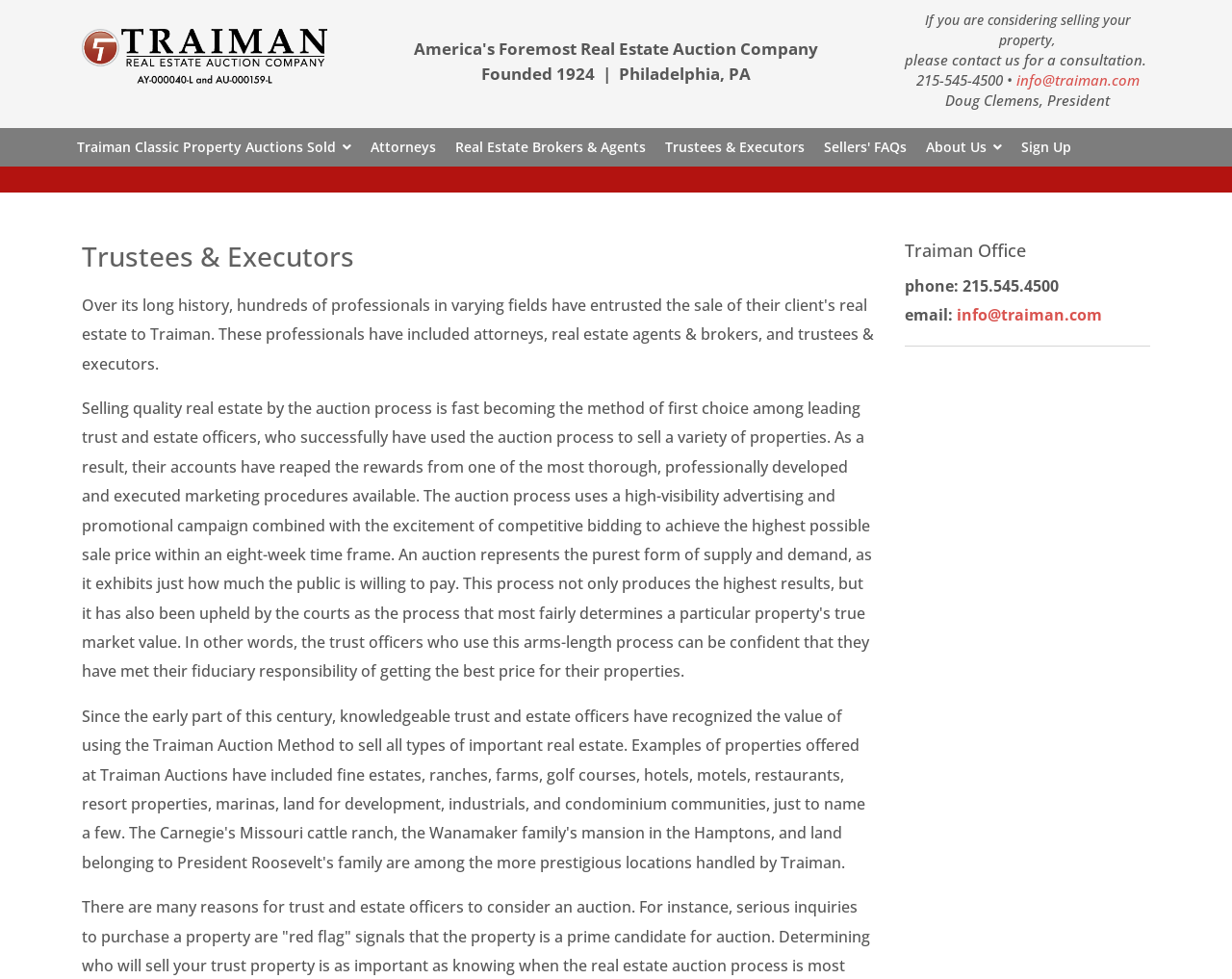Determine the bounding box coordinates for the area that should be clicked to carry out the following instruction: "Learn more about Trustees & Executors".

[0.532, 0.131, 0.661, 0.17]